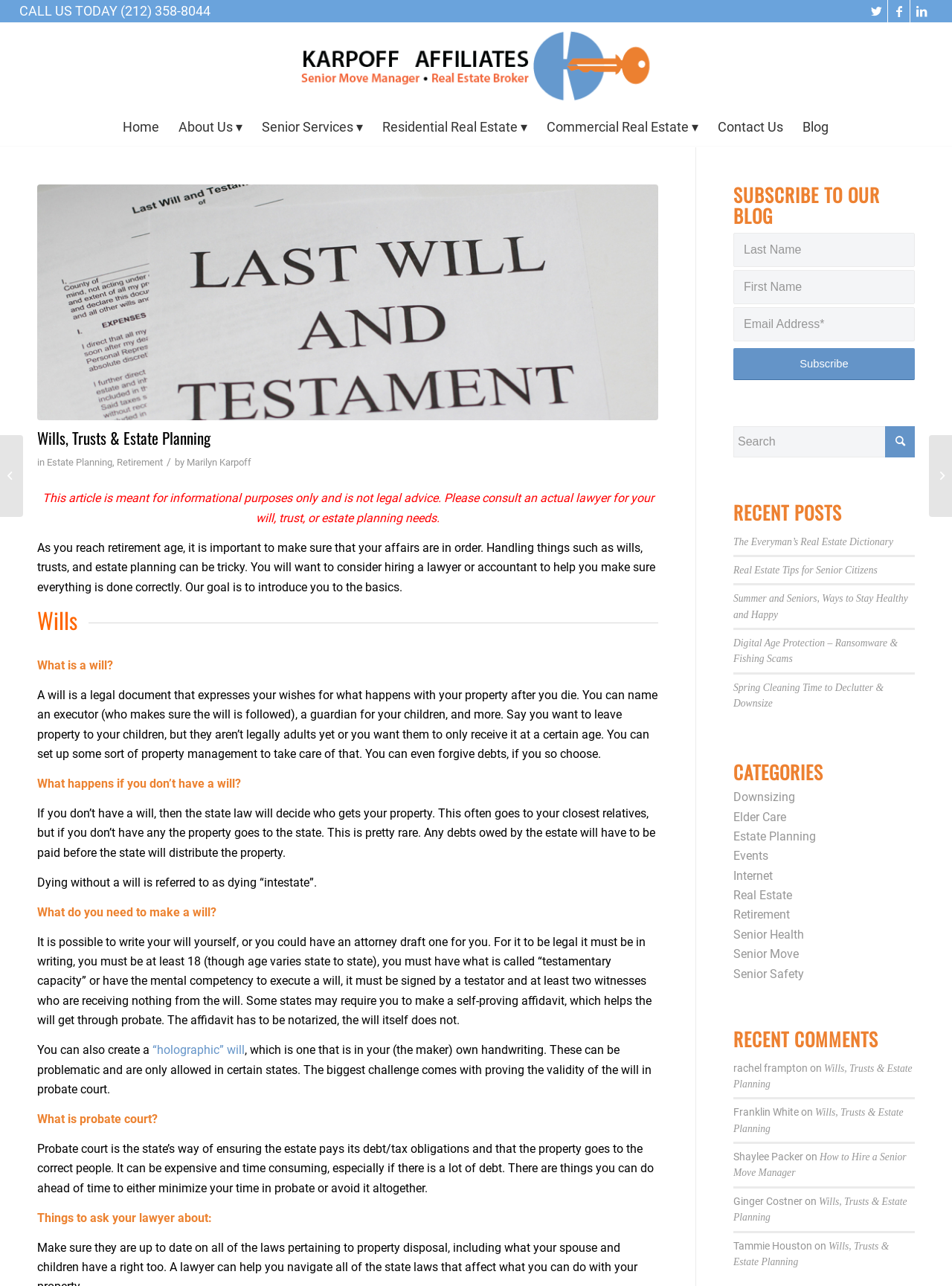What can you do to minimize time in probate court?
Using the details shown in the screenshot, provide a comprehensive answer to the question.

According to the webpage, probate court can be expensive and time-consuming, especially if there is a lot of debt. The webpage suggests that there are things you can do ahead of time to either minimize your time in probate or avoid it altogether, implying that planning ahead is key to minimizing time in probate court.